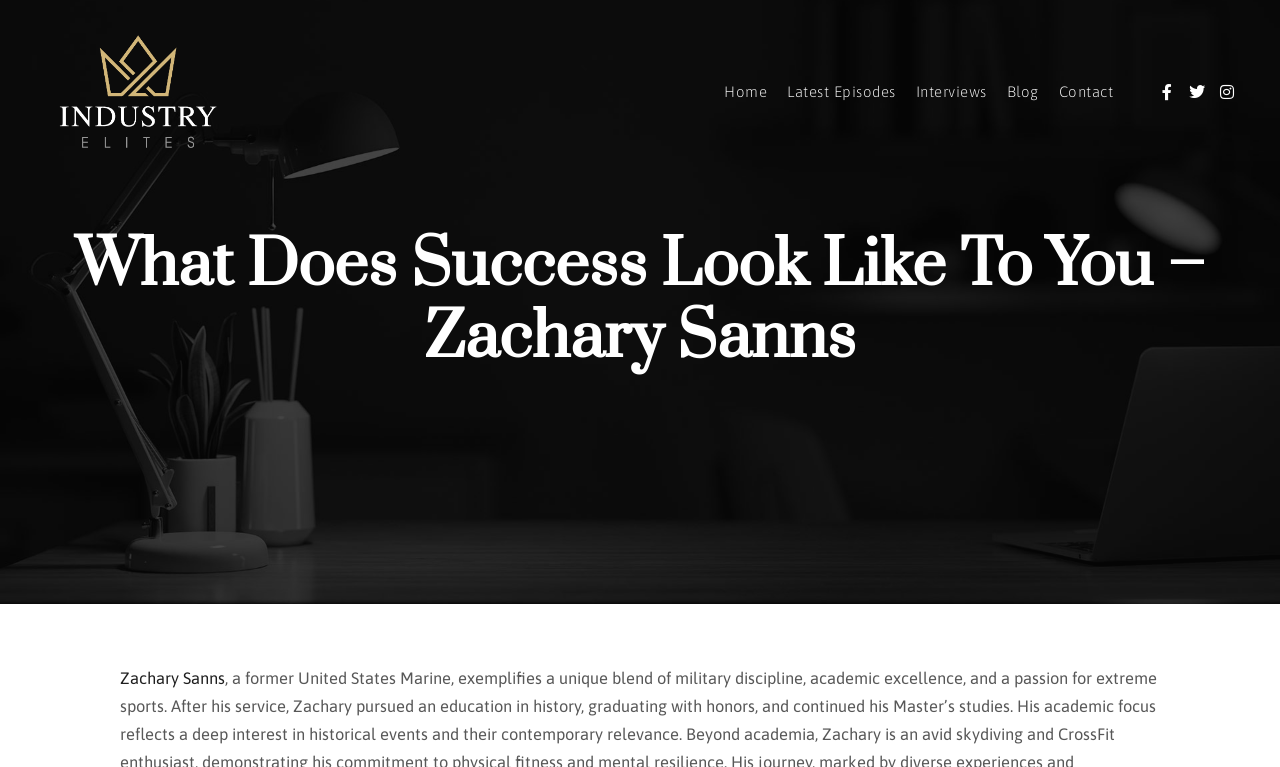Answer the question with a single word or phrase: 
What is the theme or topic of the webpage?

Success story